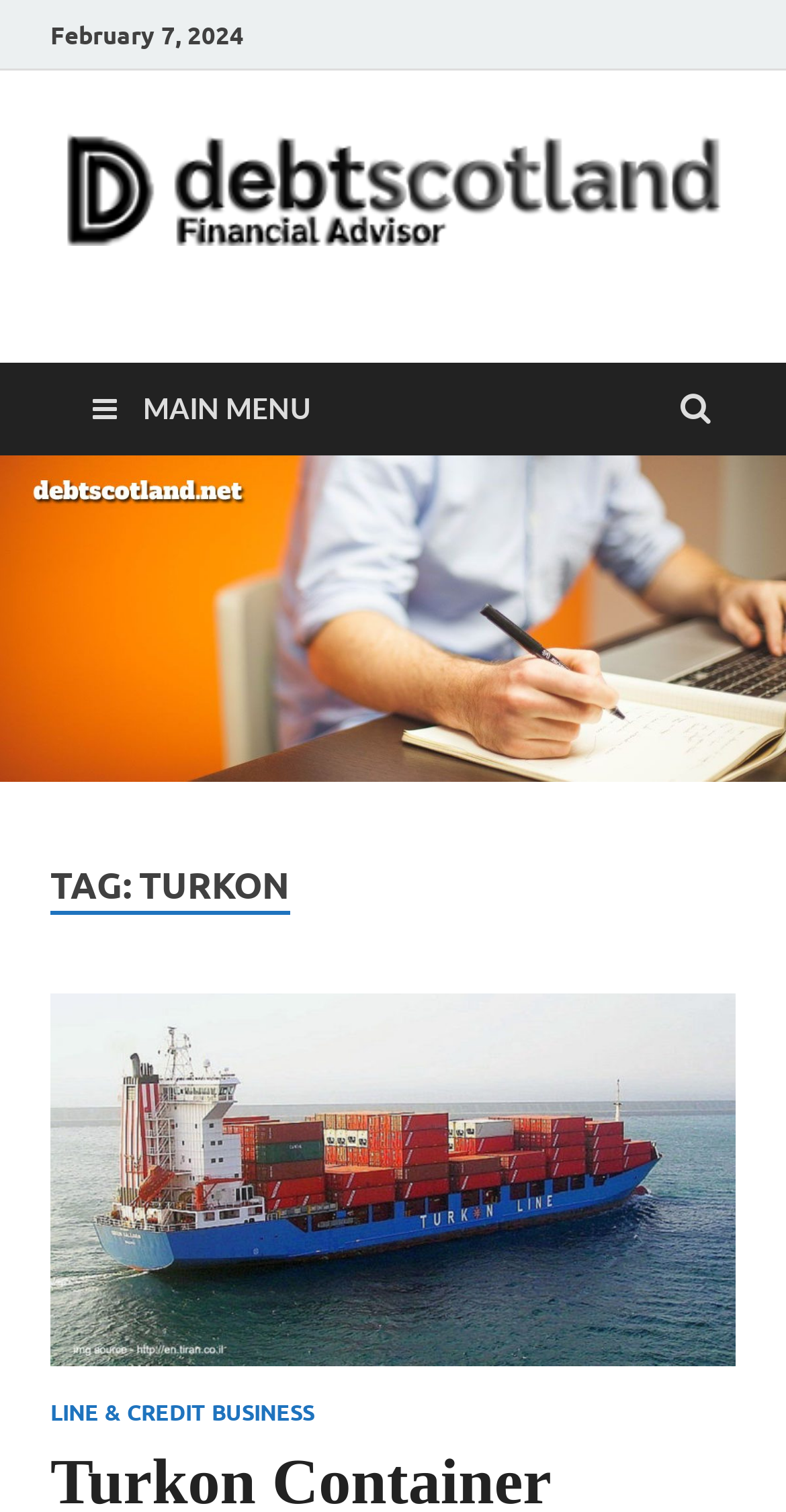How many business lines are mentioned on the webpage?
Please look at the screenshot and answer using one word or phrase.

2